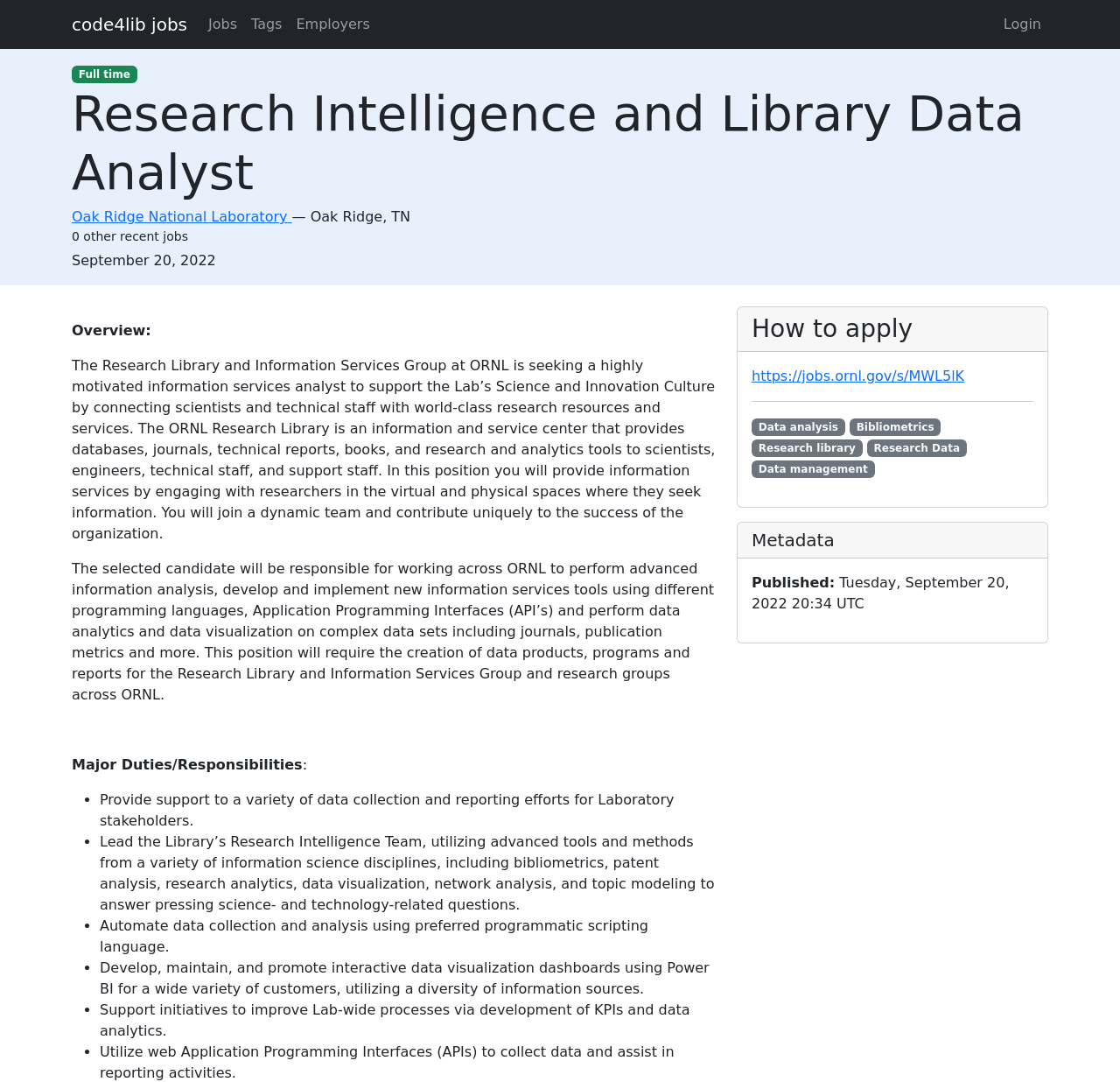Where is the job located? Analyze the screenshot and reply with just one word or a short phrase.

TN